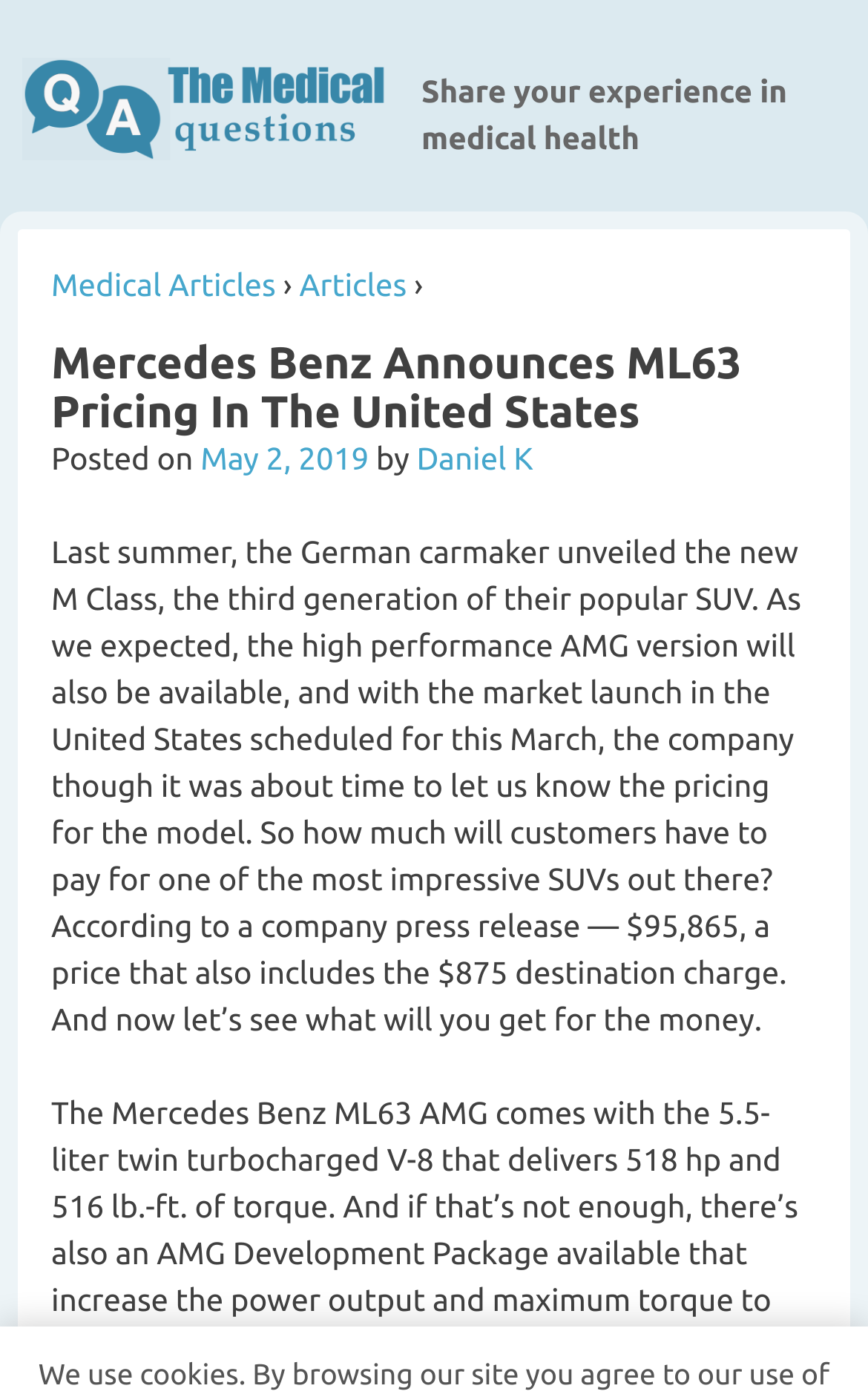Who is the author of the article?
Answer the question using a single word or phrase, according to the image.

Daniel K